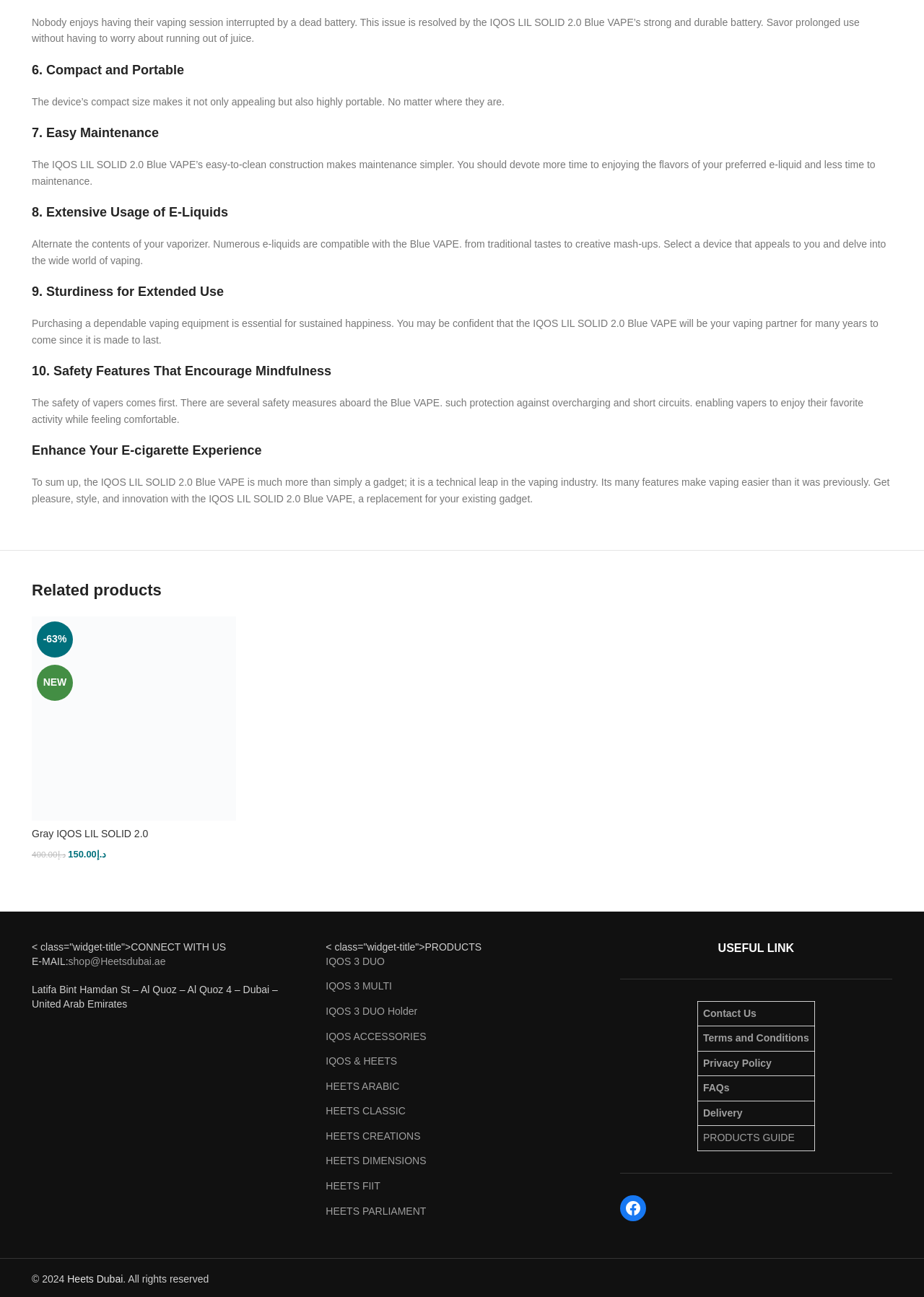Answer the question briefly using a single word or phrase: 
What is the price of the Gray IQOS LIL SOLID 2.0?

د.إ 150.00